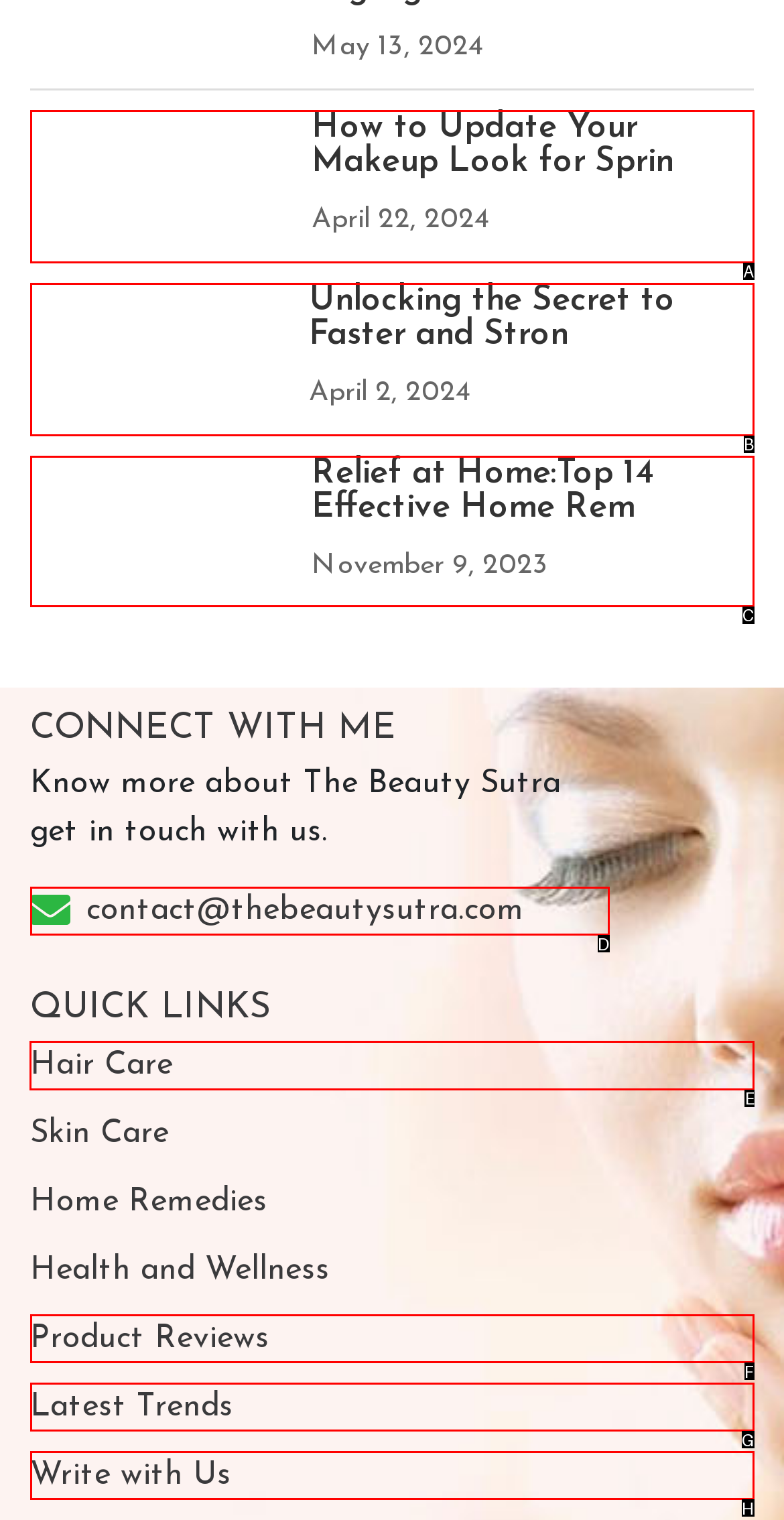Tell me which one HTML element I should click to complete the following task: Explore hair care tips
Answer with the option's letter from the given choices directly.

E